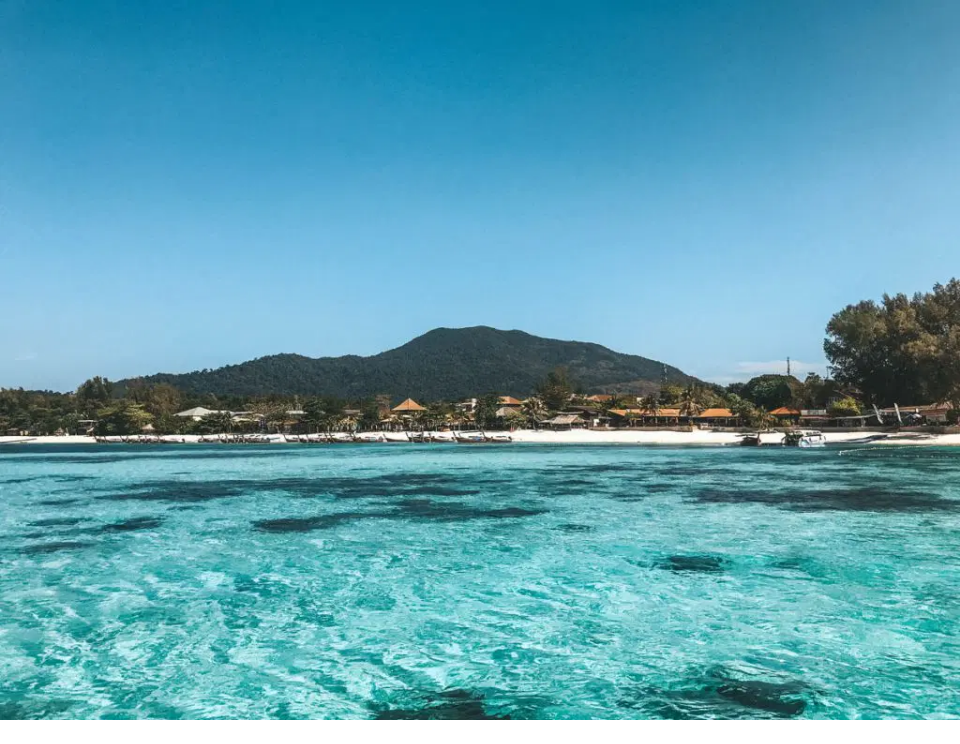Describe the scene in the image with detailed observations.

The image captures the stunning natural beauty of Koh Lipe, a popular diving destination in Thailand. In the foreground, the crystal-clear turquoise waters shimmer under the bright sunlight, revealing vibrant marine life beneath the surface. In the background, you can see the lush green hills and the gentle slope of the land, dotted with tropical trees and sandy beaches. The serene shoreline is lined with traditional long-tail boats, ready to guide visitors to nearby dive sites. This picturesque scene highlights why Koh Lipe is celebrated for its exceptional diving experiences, nestled within the breathtaking Tarutao National Marine Park, which is known for its rich biodiversity and pristine coral reefs.